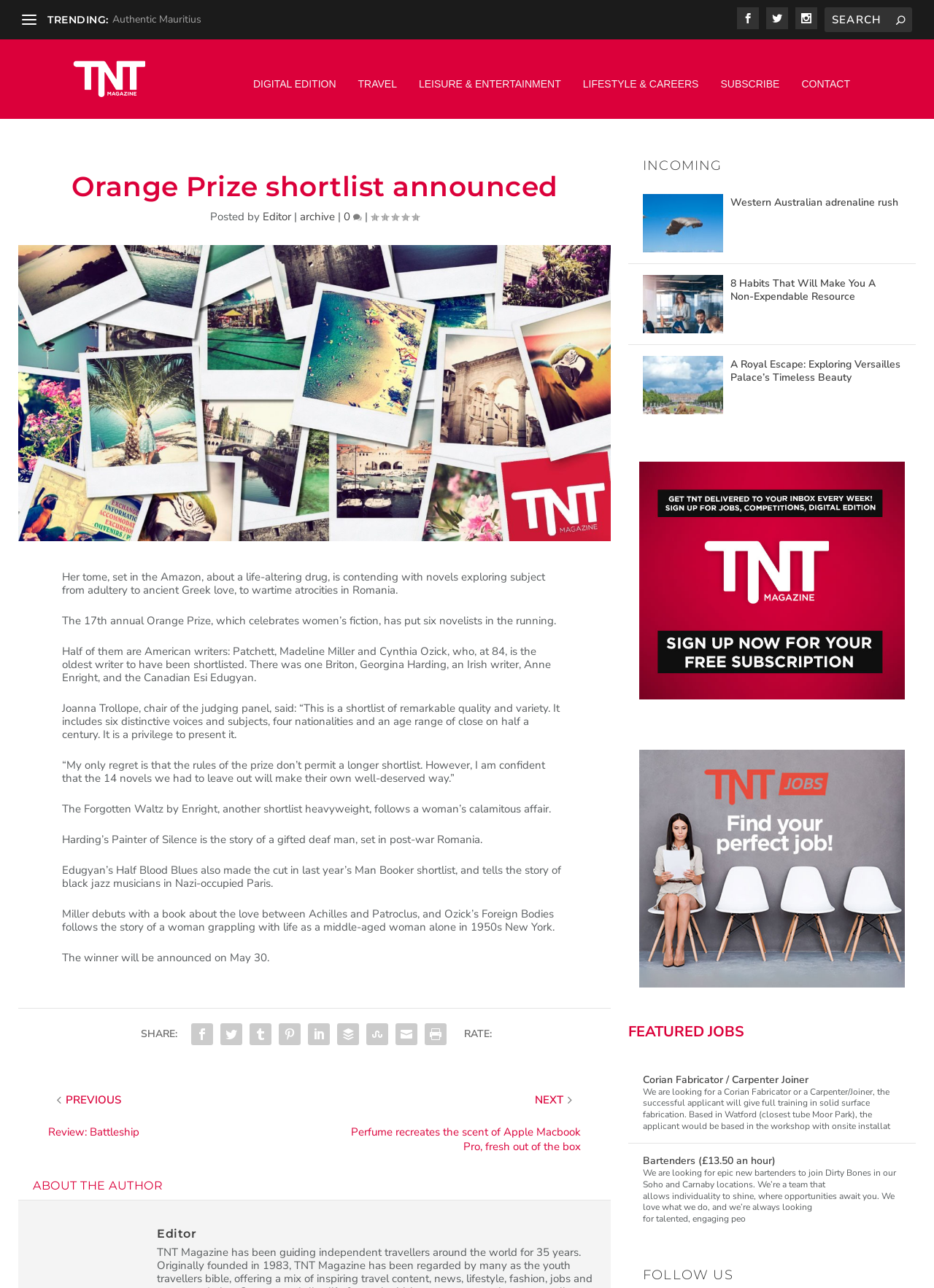Please find the bounding box coordinates of the clickable region needed to complete the following instruction: "Search for:". The bounding box coordinates must consist of four float numbers between 0 and 1, i.e., [left, top, right, bottom].

[0.883, 0.006, 0.977, 0.025]